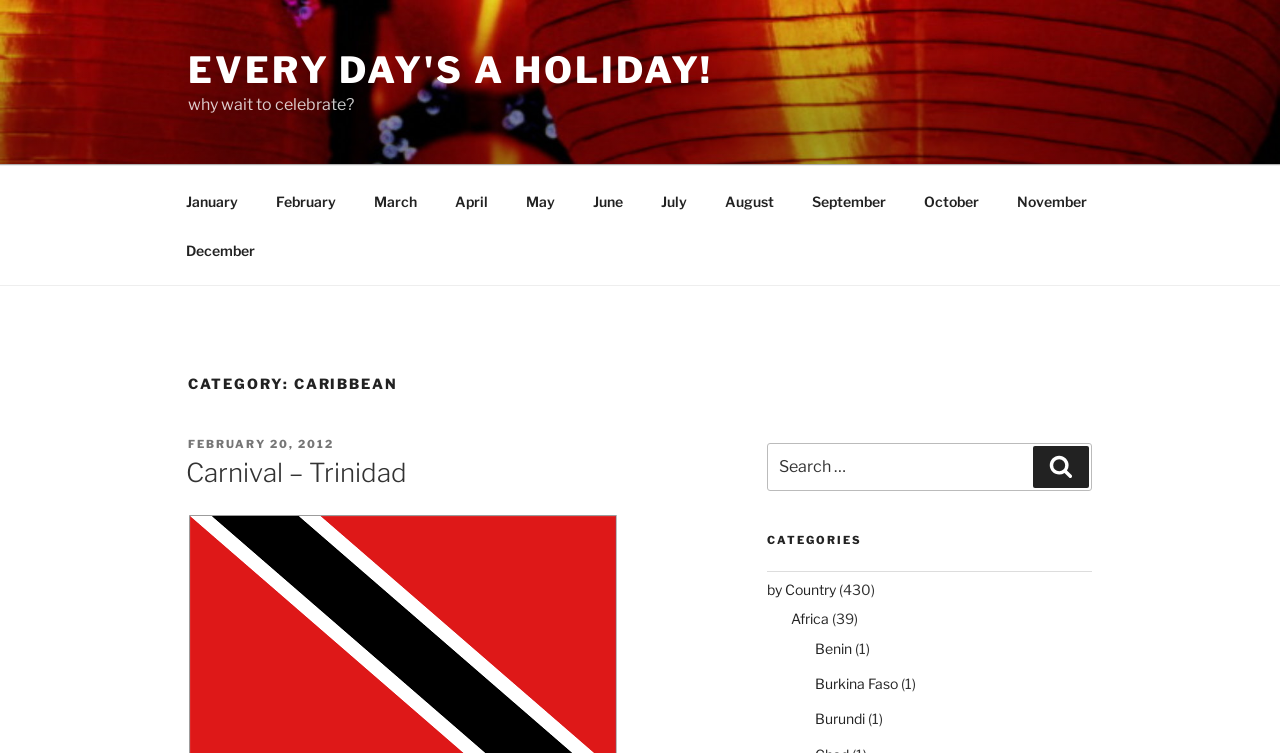What is the title of the current post?
Could you give a comprehensive explanation in response to this question?

I determined the title of the current post by looking at the heading element that is a child of the 'CATEGORY: CARIBBEAN' heading. The heading element has a link with the text 'Carnival – Trinidad', which is likely the title of the current post.